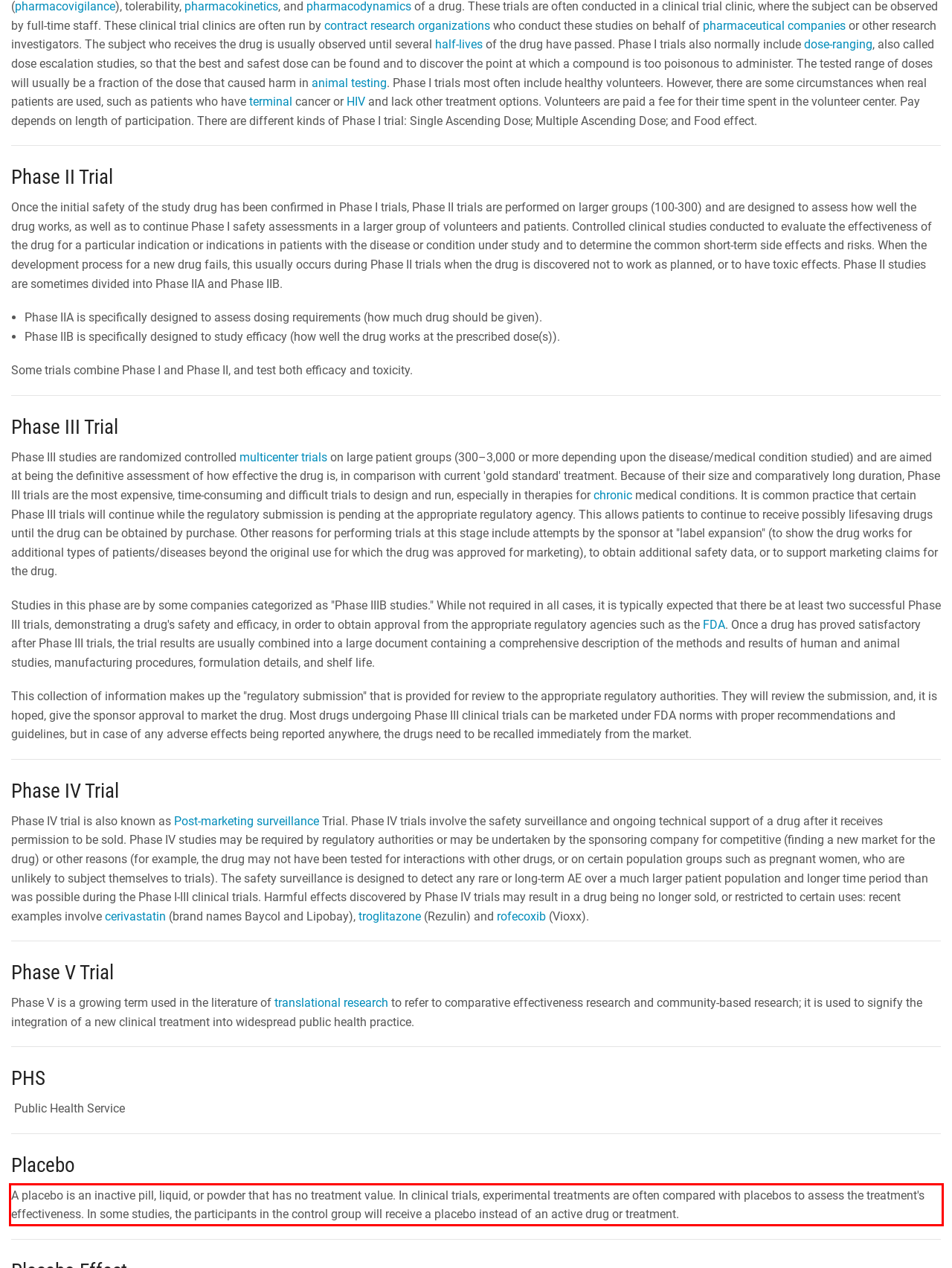Please identify the text within the red rectangular bounding box in the provided webpage screenshot.

A placebo is an inactive pill, liquid, or powder that has no treatment value. In clinical trials, experimental treatments are often compared with placebos to assess the treatment's effectiveness. In some studies, the participants in the control group will receive a placebo instead of an active drug or treatment.